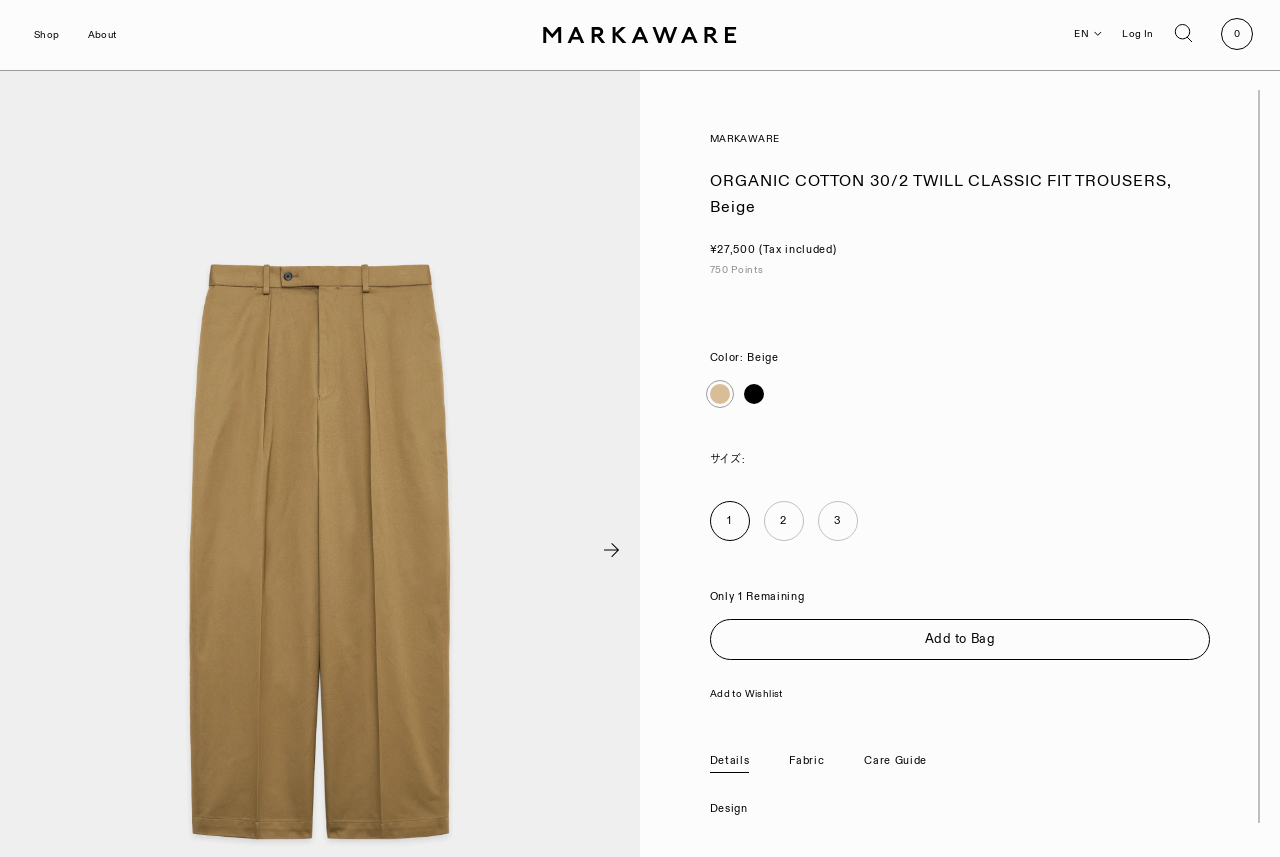Identify the bounding box coordinates for the element you need to click to achieve the following task: "Click on the 'Readers' Views' link". The coordinates must be four float values ranging from 0 to 1, formatted as [left, top, right, bottom].

None